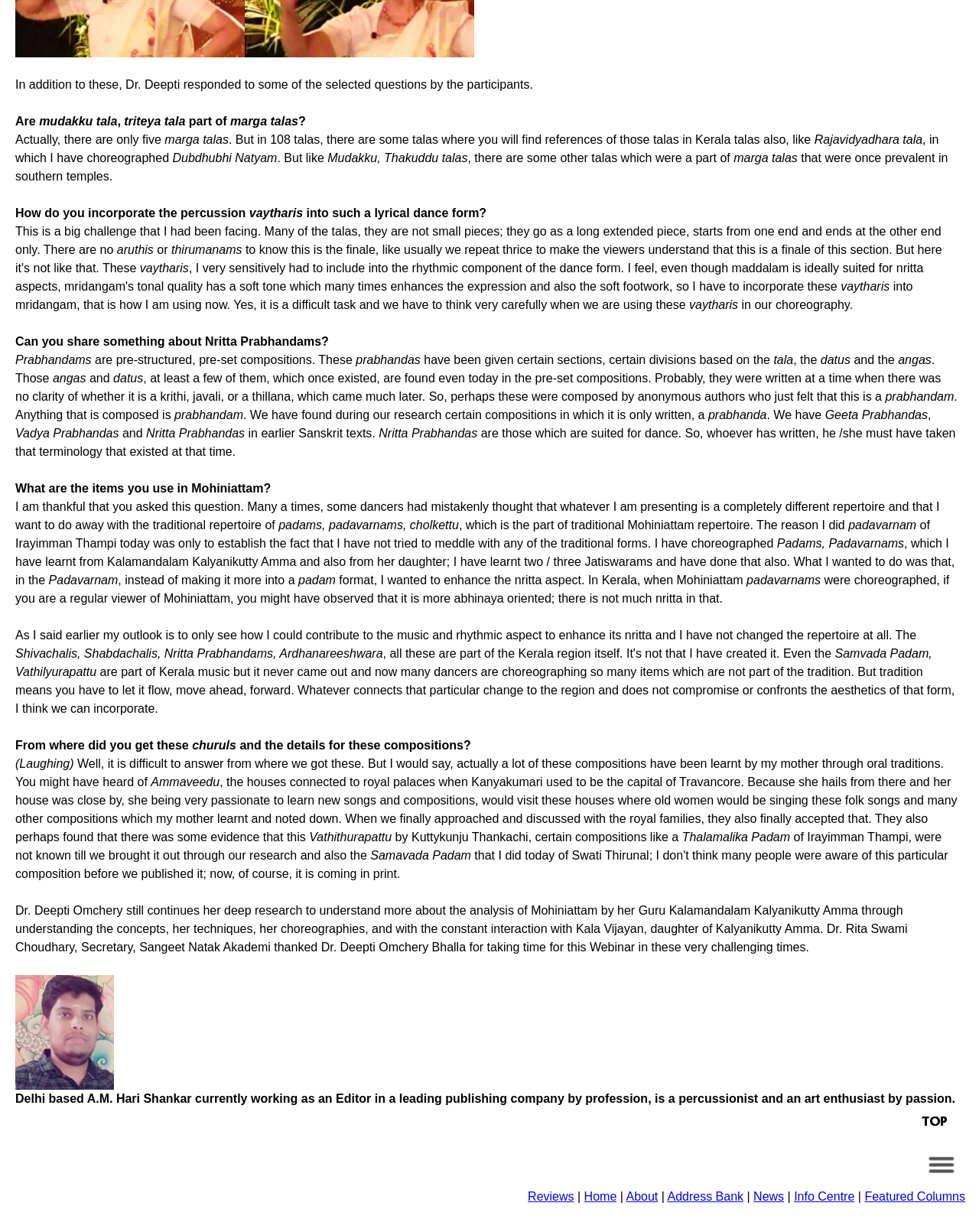Can you show the bounding box coordinates of the region to click on to complete the task described in the instruction: "read the text about Nritta Prabhandams"?

[0.016, 0.272, 0.336, 0.282]